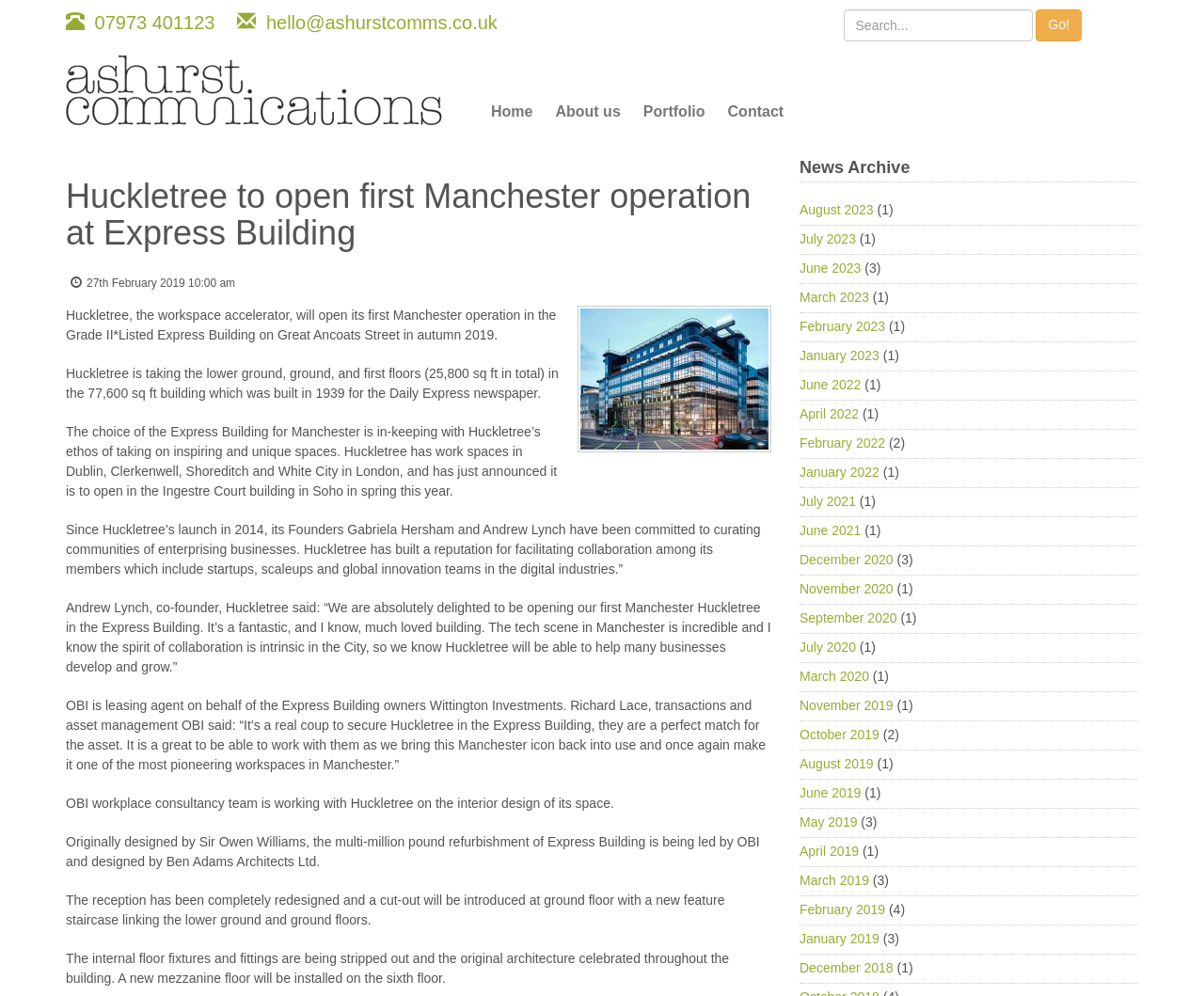Identify and provide the text of the main header on the webpage.

Huckletree to open first Manchester operation at Express Building